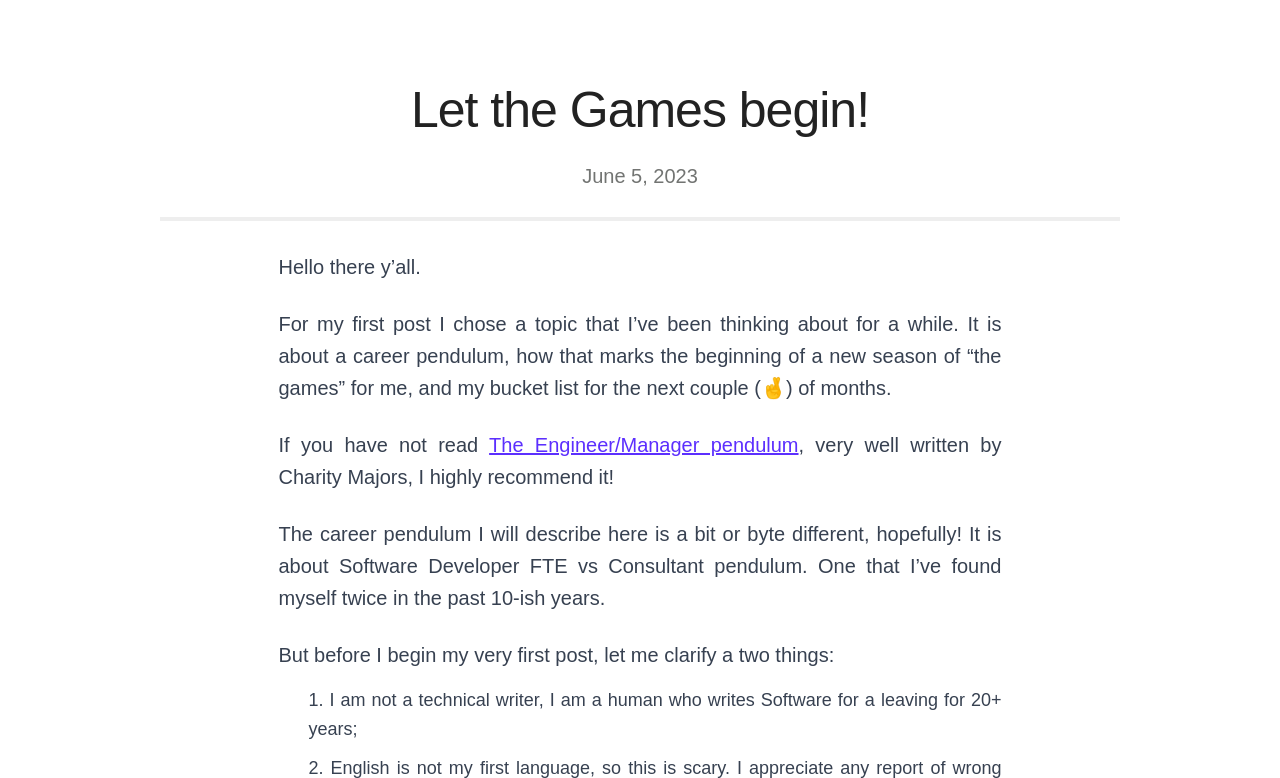Please extract the webpage's main title and generate its text content.

Let the Games begin!